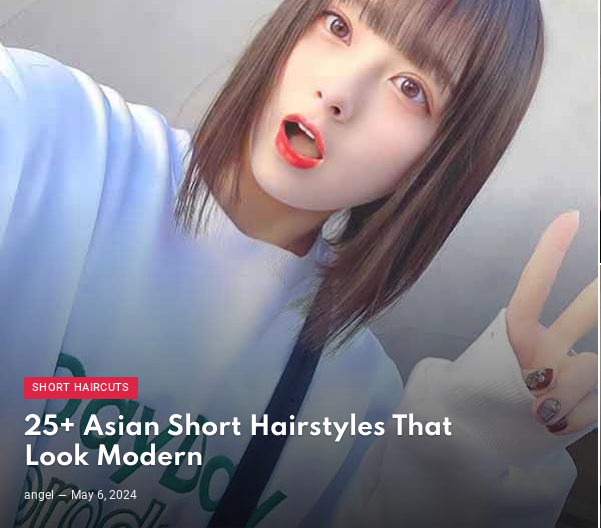What is the color of the subject's lip?
Give a one-word or short-phrase answer derived from the screenshot.

red